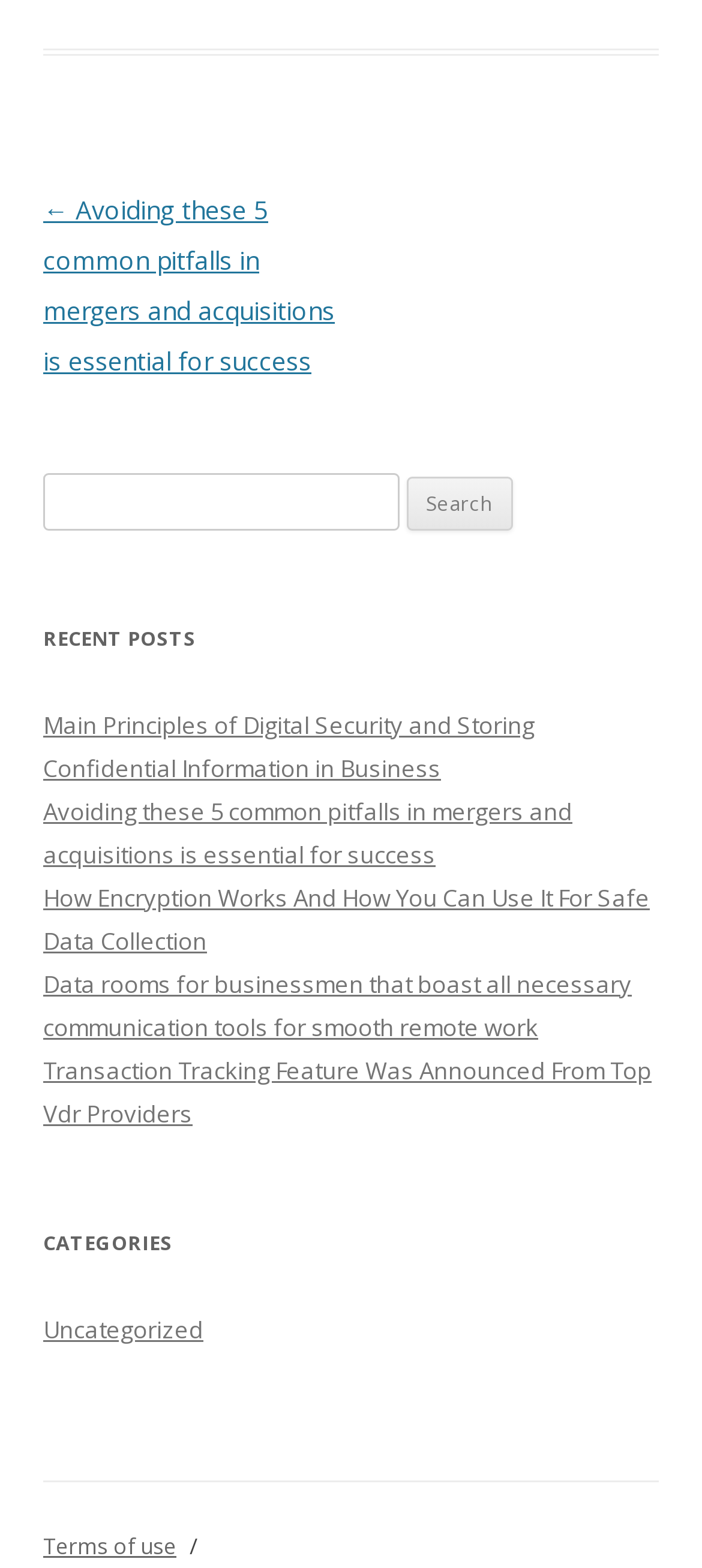Based on the image, provide a detailed and complete answer to the question: 
What is the category of the post 'Main Principles of Digital Security and Storing Confidential Information in Business'?

The post 'Main Principles of Digital Security and Storing Confidential Information in Business' is listed under the 'RECENT POSTS' section, and since there is no specific category mentioned for this post, it can be inferred that it belongs to the 'Uncategorized' category, which is listed under the 'CATEGORIES' section.